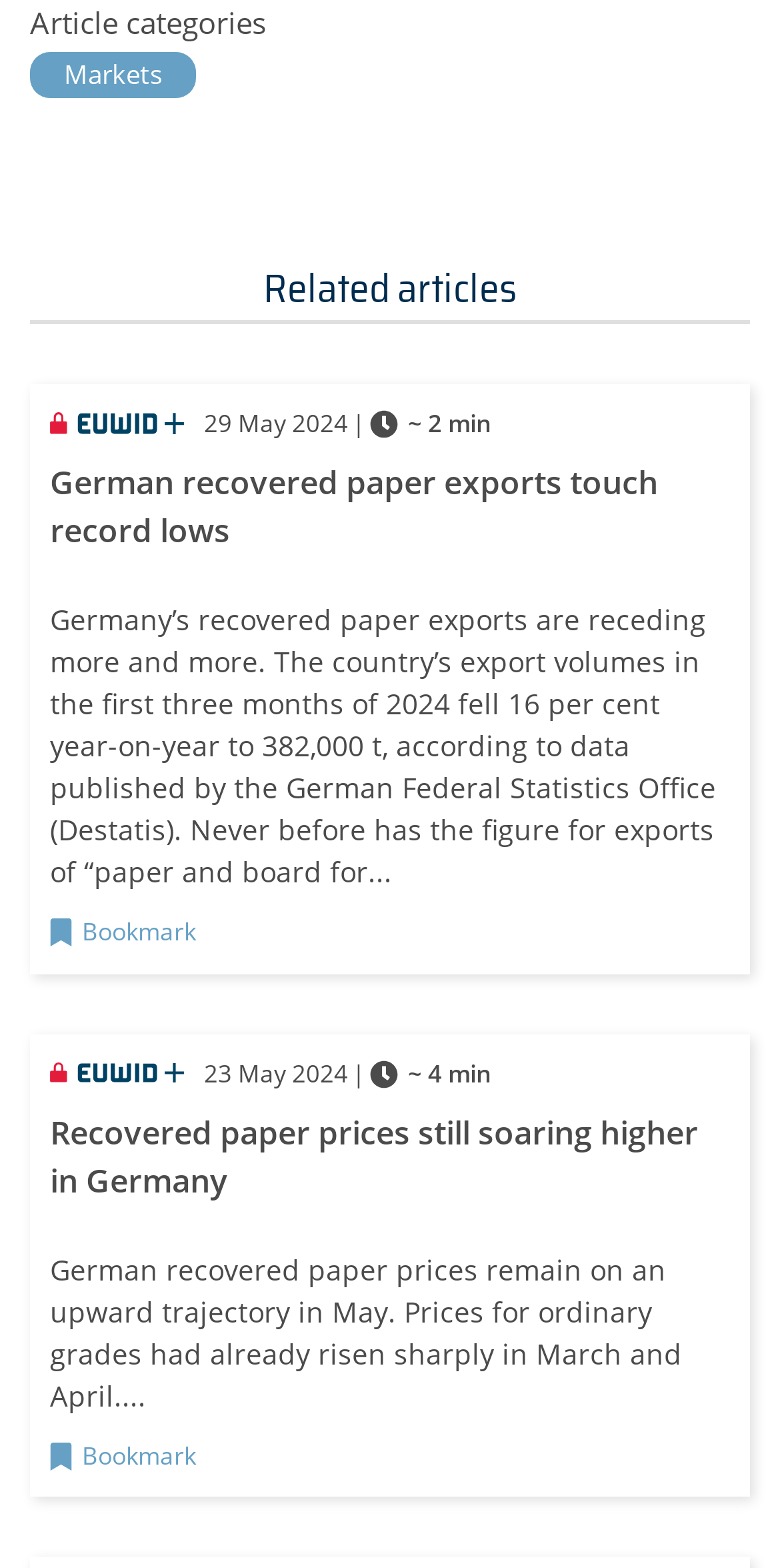Can you identify the bounding box coordinates of the clickable region needed to carry out this instruction: 'View article about German recovered paper exports'? The coordinates should be four float numbers within the range of 0 to 1, stated as [left, top, right, bottom].

[0.064, 0.293, 0.844, 0.352]